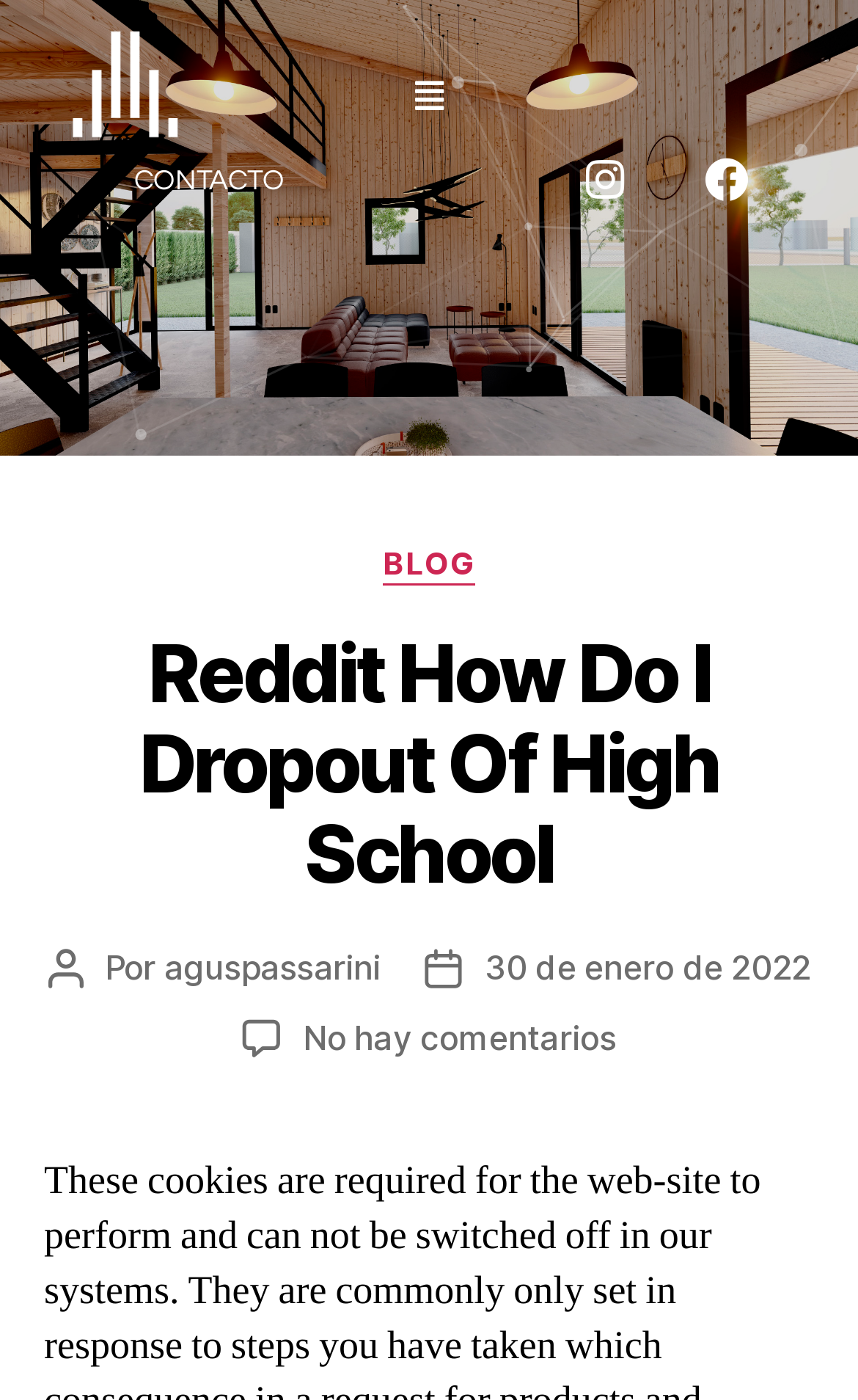Identify the bounding box of the HTML element described here: "CONTACTO". Provide the coordinates as four float numbers between 0 and 1: [left, top, right, bottom].

[0.051, 0.094, 0.436, 0.163]